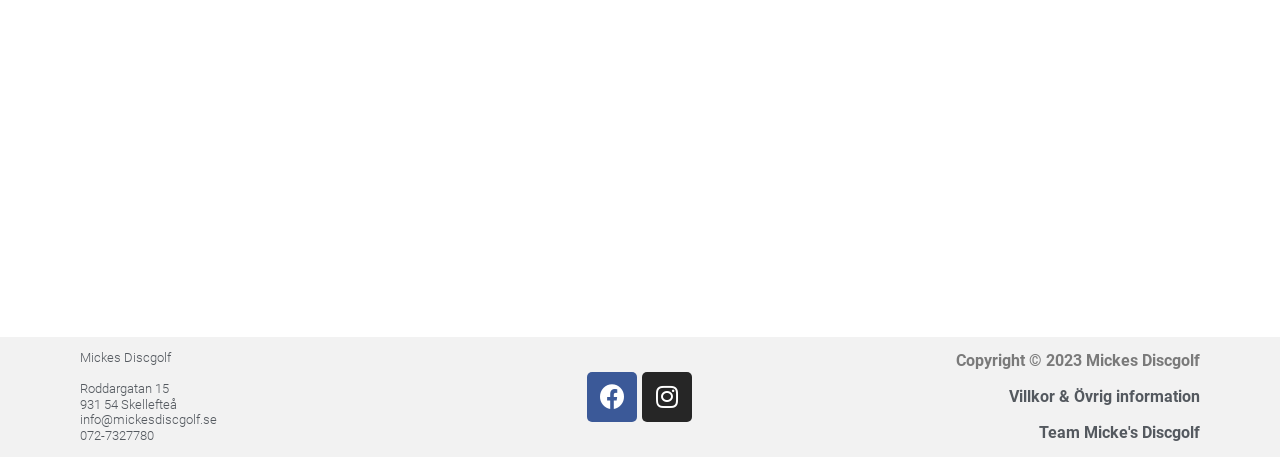Find the bounding box coordinates of the element I should click to carry out the following instruction: "View the terms and conditions".

[0.788, 0.846, 0.937, 0.887]